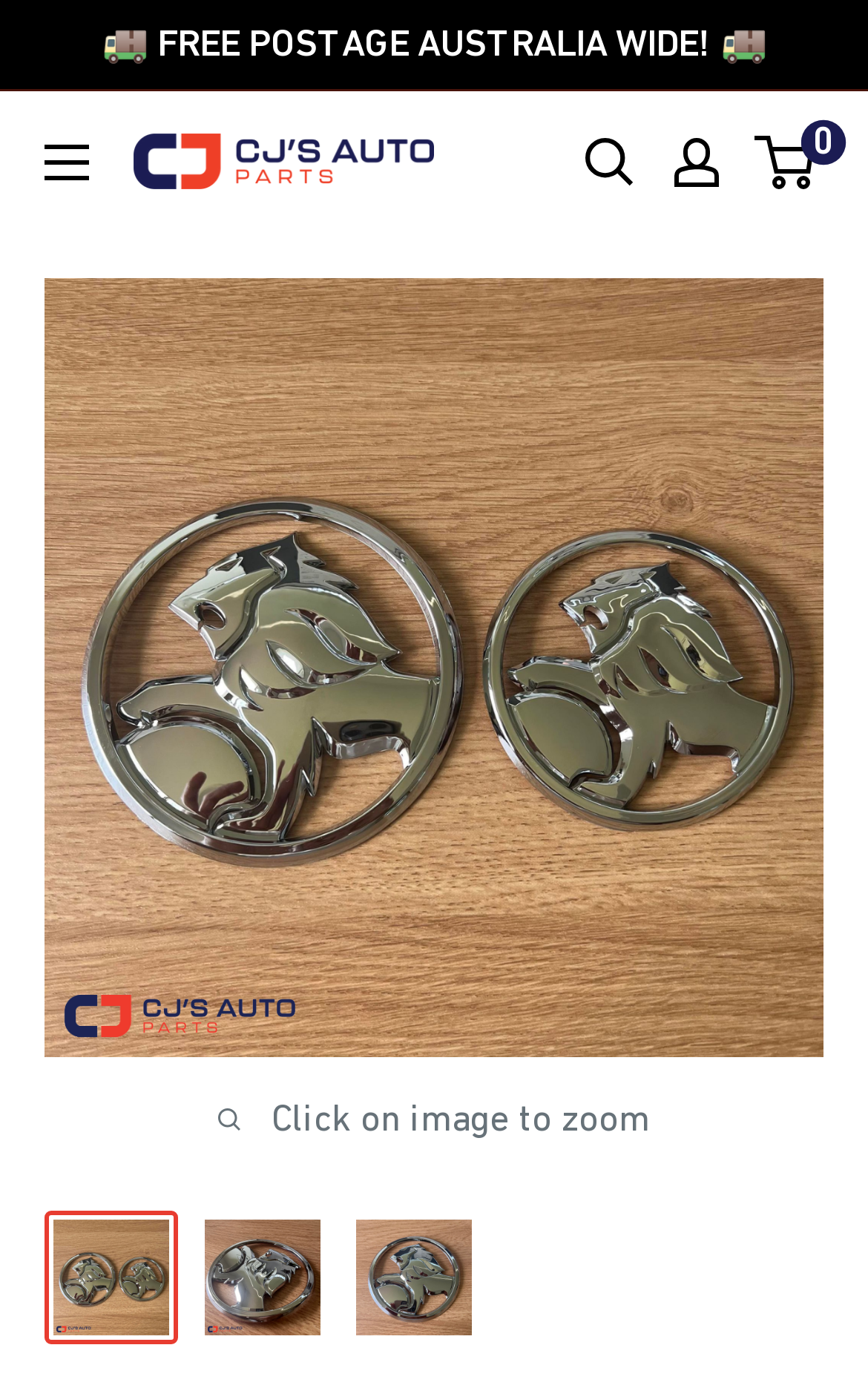Determine the bounding box coordinates for the clickable element to execute this instruction: "Search for products". Provide the coordinates as four float numbers between 0 and 1, i.e., [left, top, right, bottom].

[0.674, 0.099, 0.731, 0.134]